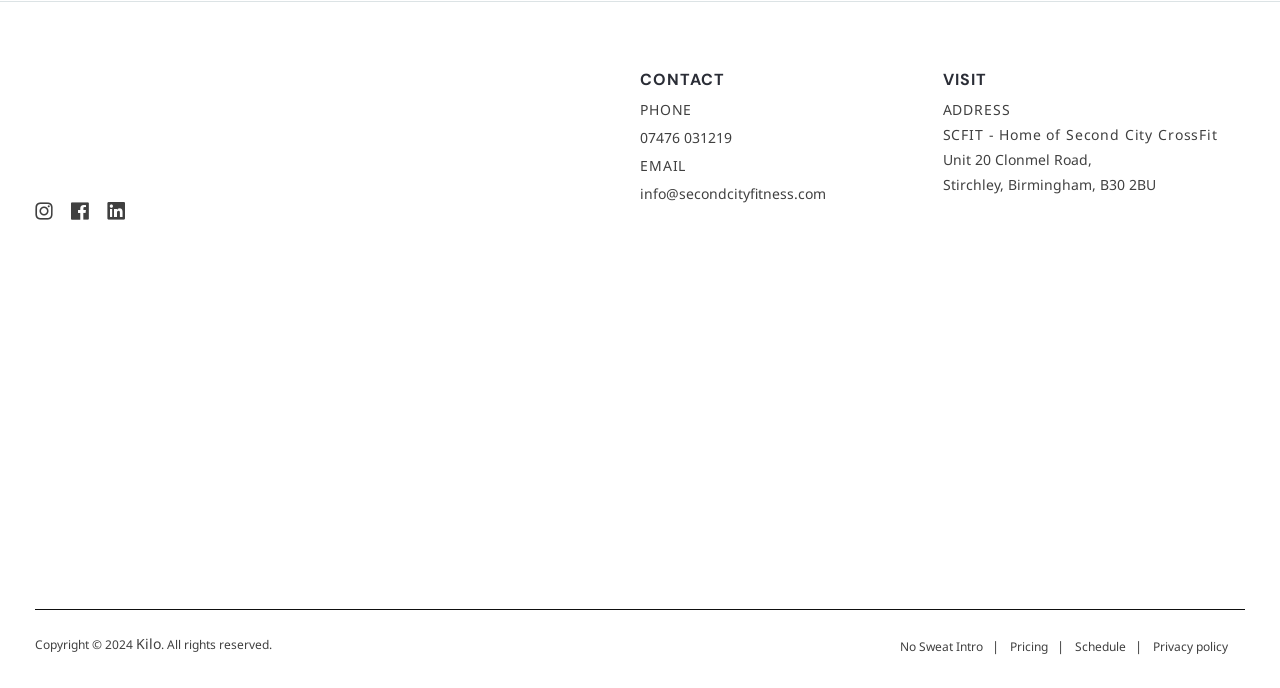Please answer the following question using a single word or phrase: 
How many social media links are in the footer?

3